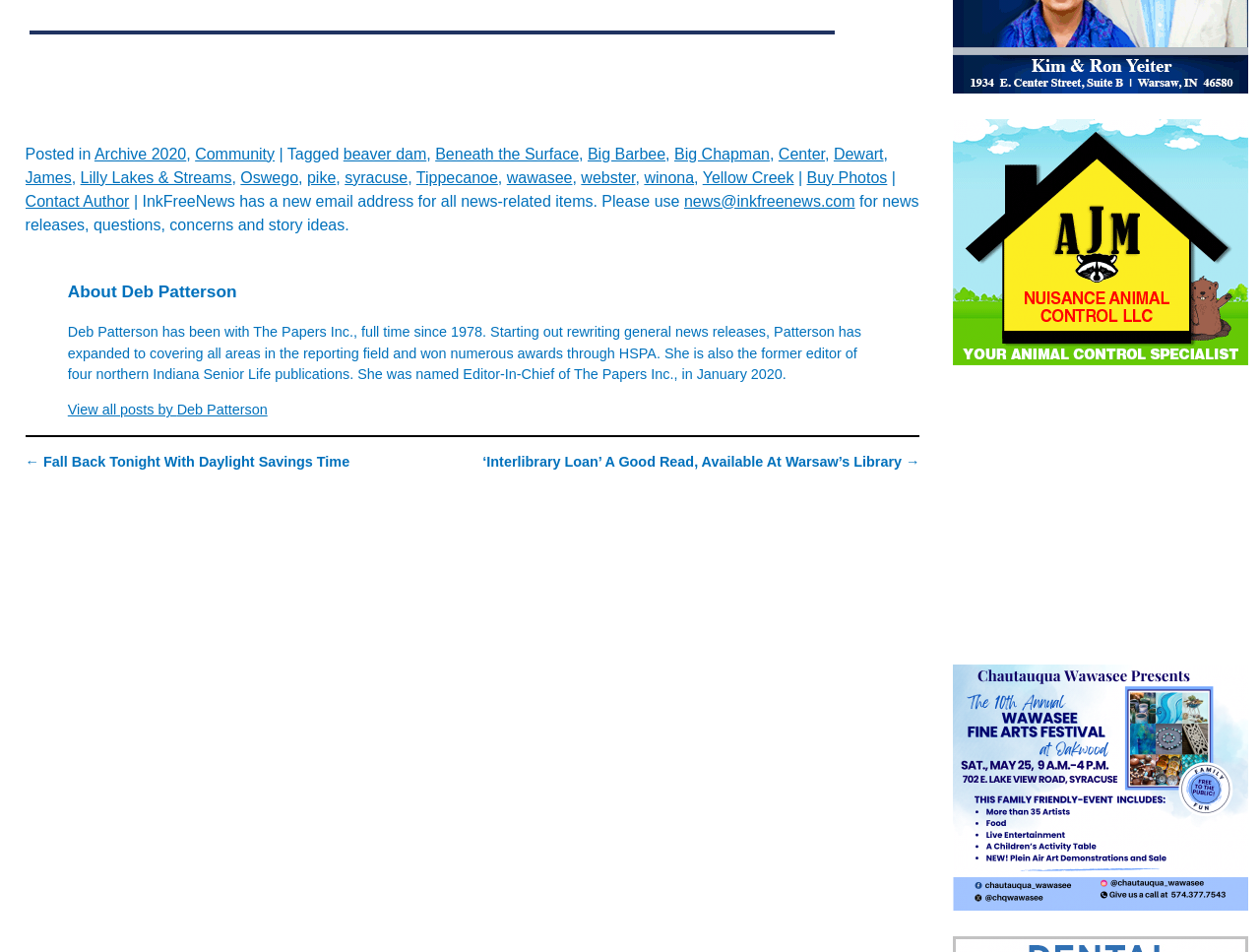Show the bounding box coordinates for the element that needs to be clicked to execute the following instruction: "Go to Archive 2020". Provide the coordinates in the form of four float numbers between 0 and 1, i.e., [left, top, right, bottom].

[0.075, 0.153, 0.148, 0.17]